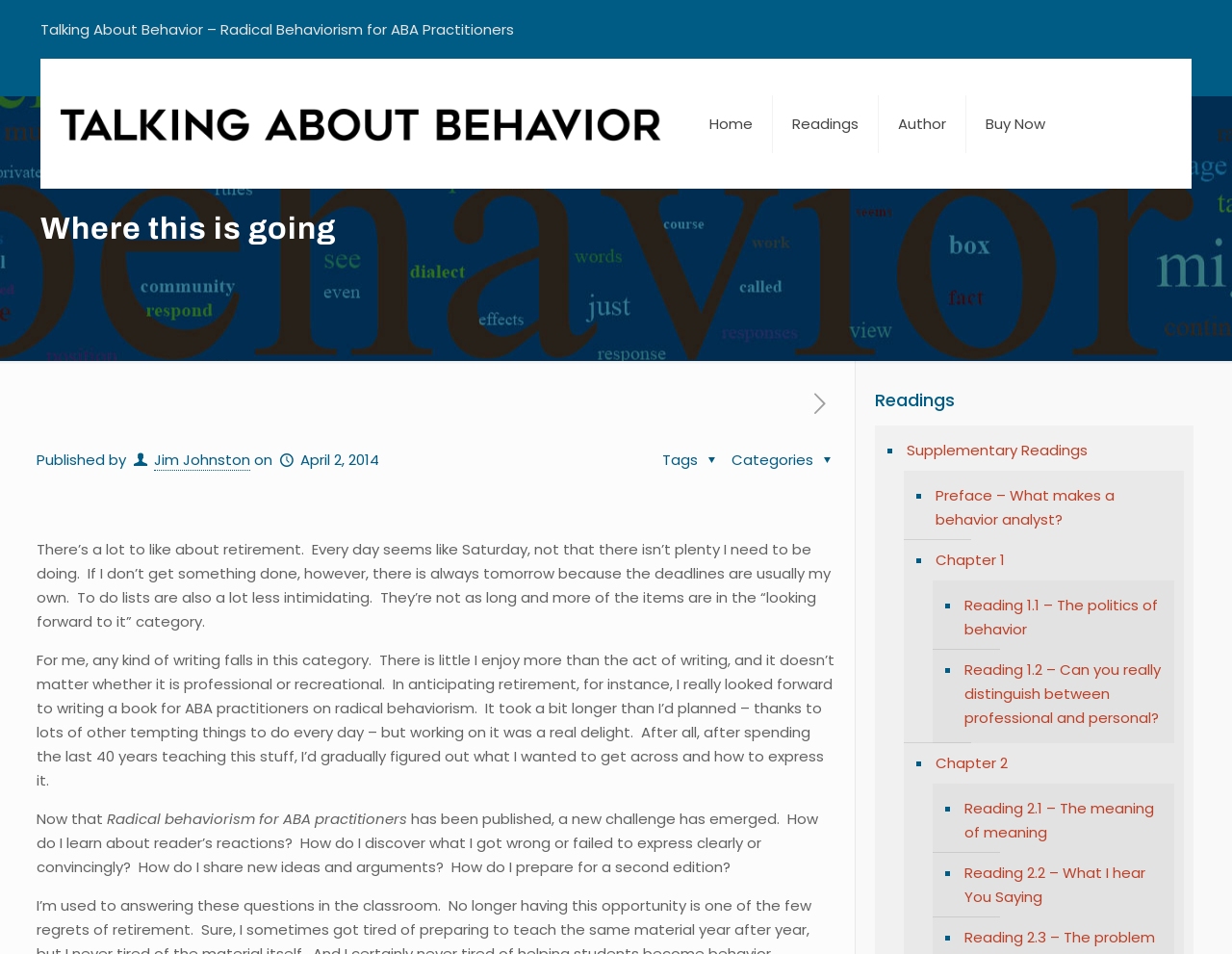What is the title of the book?
Using the information presented in the image, please offer a detailed response to the question.

The title of the book can be found in the first paragraph of the webpage where the author mentions writing a book for ABA practitioners on radical behaviorism.